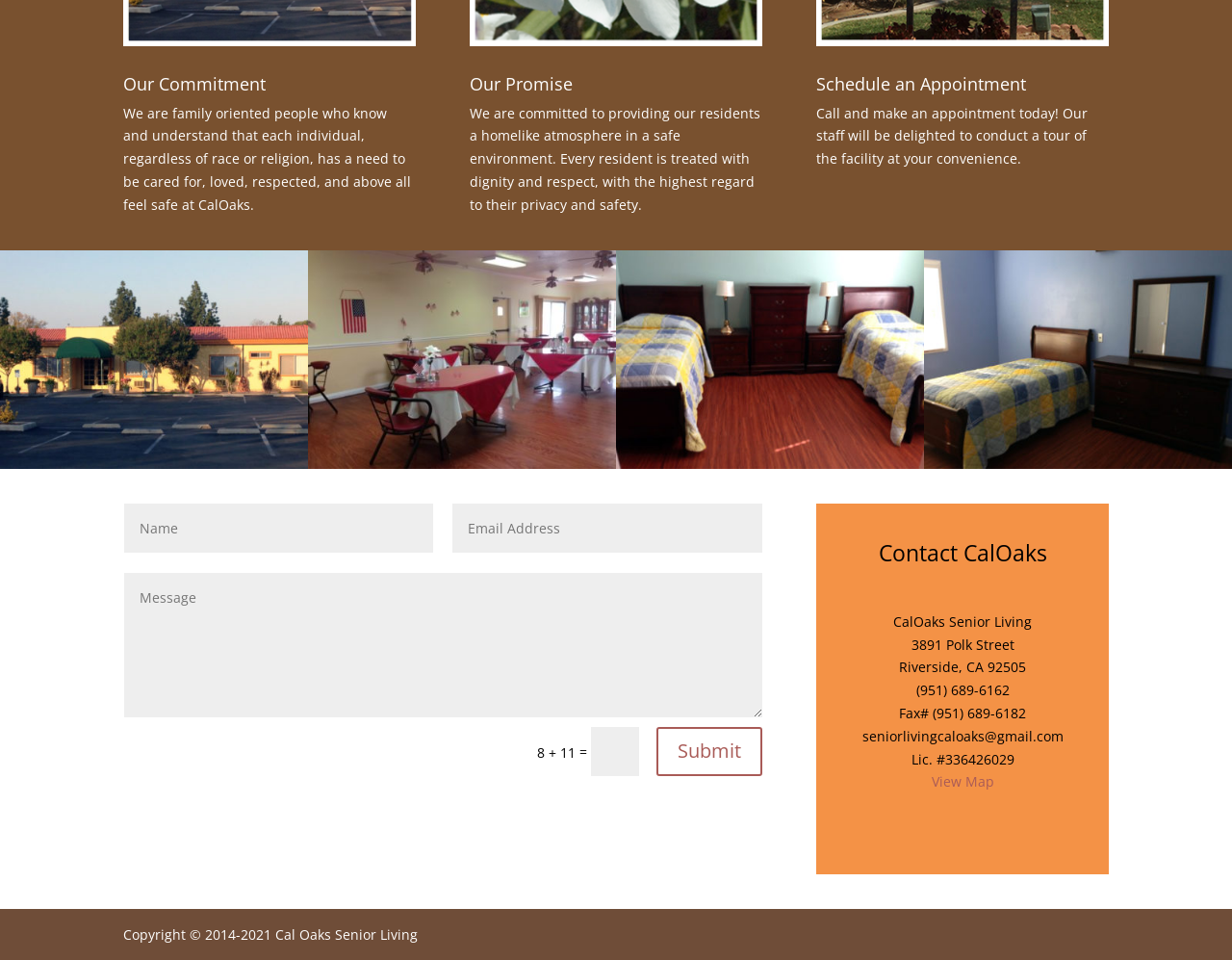Find the bounding box coordinates for the element described here: "View Map".

[0.756, 0.805, 0.807, 0.824]